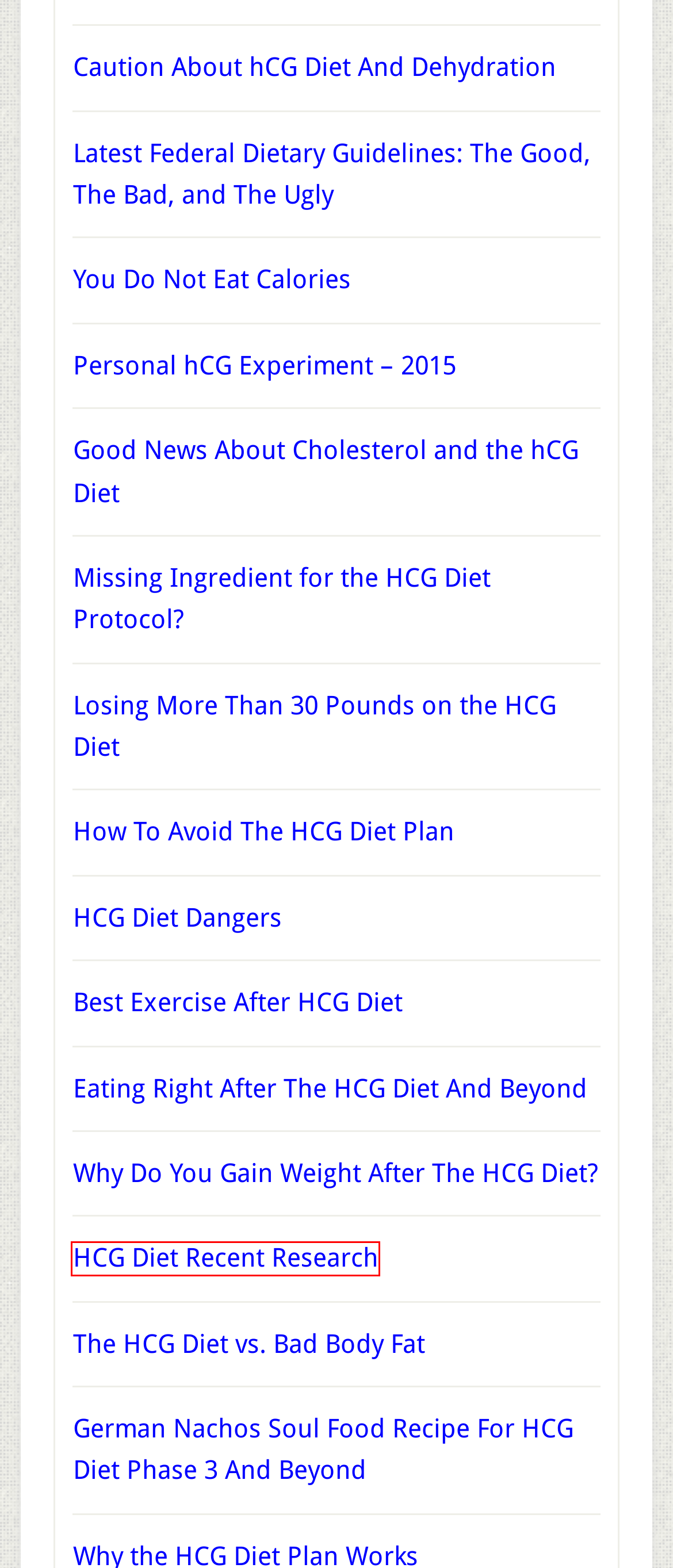Examine the screenshot of a webpage with a red rectangle bounding box. Select the most accurate webpage description that matches the new webpage after clicking the element within the bounding box. Here are the candidates:
A. Personal hCG Experiment - 2015
B. German Nachos Soul Food Recipe For HCG Diet Phase 3 And Beyond
C. Best Exercise After HCG Diet
D. HCG Diet Recent Research
E. Latest Federal Dietary Guidelines: The Good, The Bad, and The Ugly -
F. Losing More Than 30 Pounds on the HCG Diet
G. How To Avoid The HCG Diet Plan -
H. The HCG Diet vs. Bad Body Fat

D